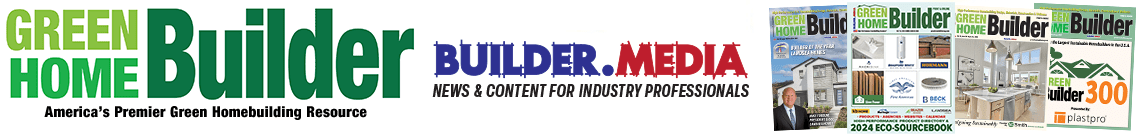Explain the image in detail, mentioning the main subjects and background elements.

The image features the logo and branding of "Green Home Builder," highlighted as "America's Premier Green Homebuilding Resource." It showcases a vibrant design with the words "Green Home Builder" prominently displayed, using a mix of green and white lettering, symbolizing sustainability and eco-friendliness. Adjacent to this title is the logo for "Builder.Media," also designed with a bold and colorful font, emphasizing its role in providing news and content tailored for industry professionals. On the right side of the image, various publications and resources related to green home building are depicted, illustrating the magazine's commitment to promoting eco-conscious construction practices and resources for builders, architects, and homeowners. This visual underscores the focus on sustainable building solutions and the dissemination of important industry knowledge.